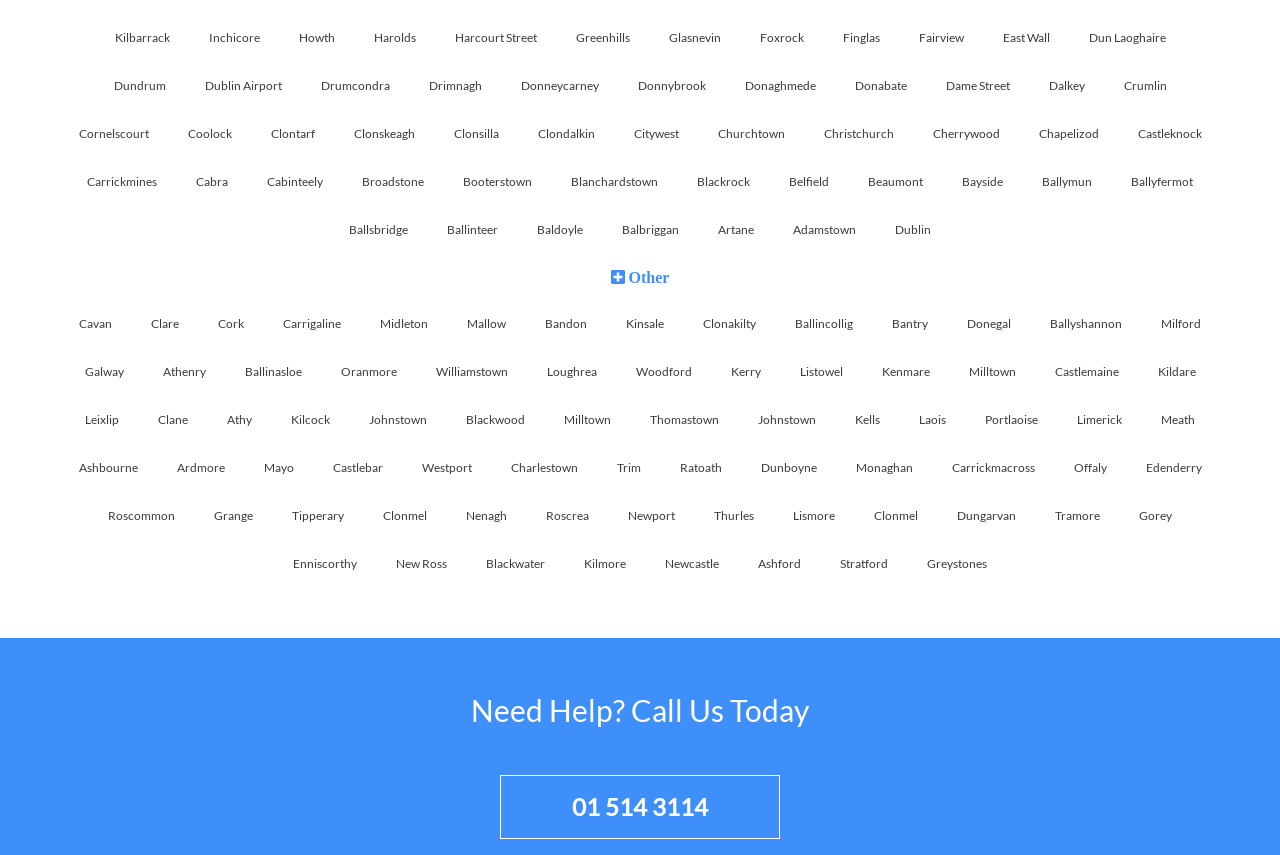Pinpoint the bounding box coordinates for the area that should be clicked to perform the following instruction: "View Cavan".

[0.048, 0.369, 0.102, 0.387]